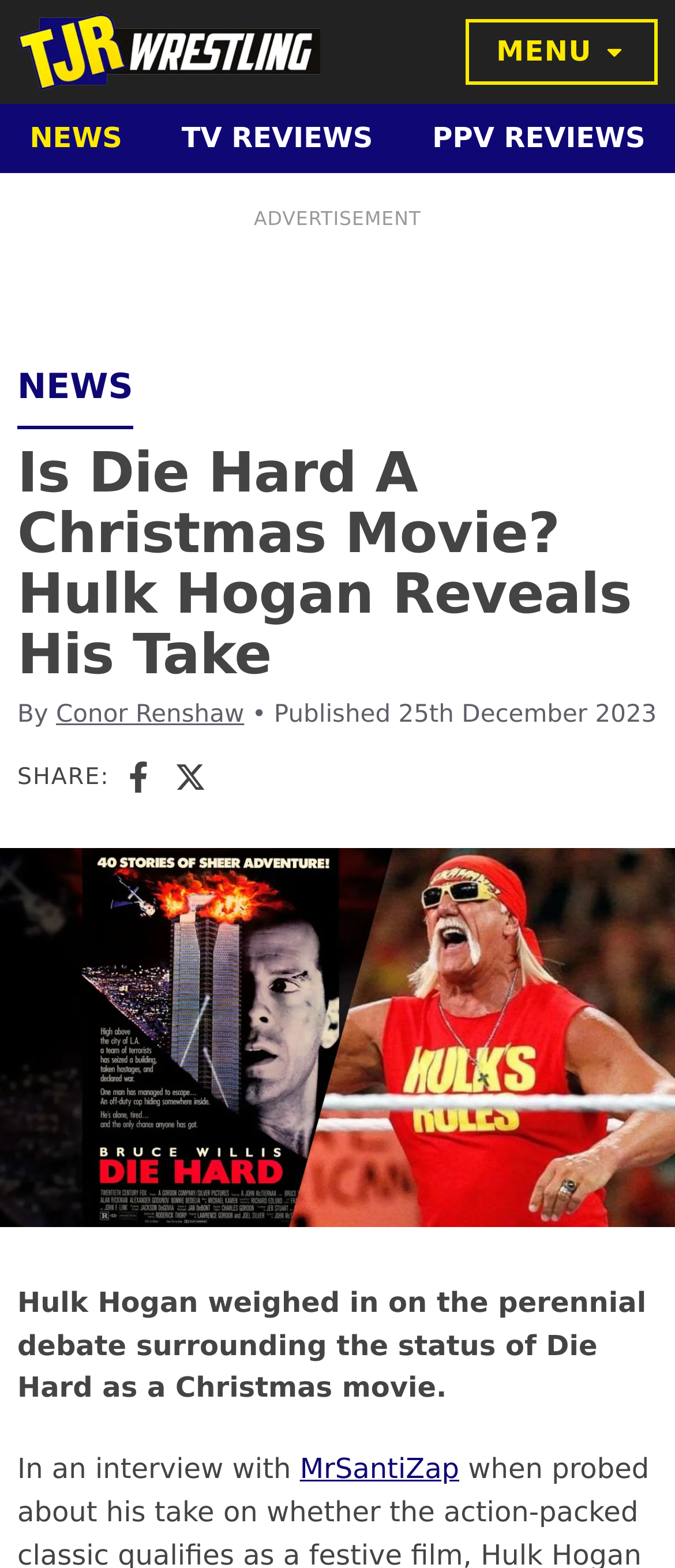Generate a comprehensive description of the webpage content.

The webpage is an article discussing whether the famous action movie Die Hard is a Christmas movie, with Hulk Hogan sharing his thoughts on the debate. At the top left, there is a logo of TJR Wrestling, accompanied by a link to the website. Next to it, on the top right, is a button to toggle the menu, which is currently not expanded.

Below the top section, there are three links: "NEWS", "TV REVIEWS", and "PPV REVIEWS", which are evenly spaced across the top of the page. The main content of the article begins with a heading that repeats the title of the webpage. Below the heading, there is a byline indicating the author, Conor Renshaw, and the publication date, December 25th, 2023.

The article itself is divided into paragraphs, with the first paragraph discussing Hulk Hogan's take on the debate. There is a large image related to the article, taking up most of the width of the page, situated below the heading and above the main text. The image is likely a promotional poster or a screenshot from the movie Die Hard.

At the bottom of the article, there are social media links, including Facebook and X, allowing users to share the article. Each social media link is accompanied by a small icon representing the respective platform.